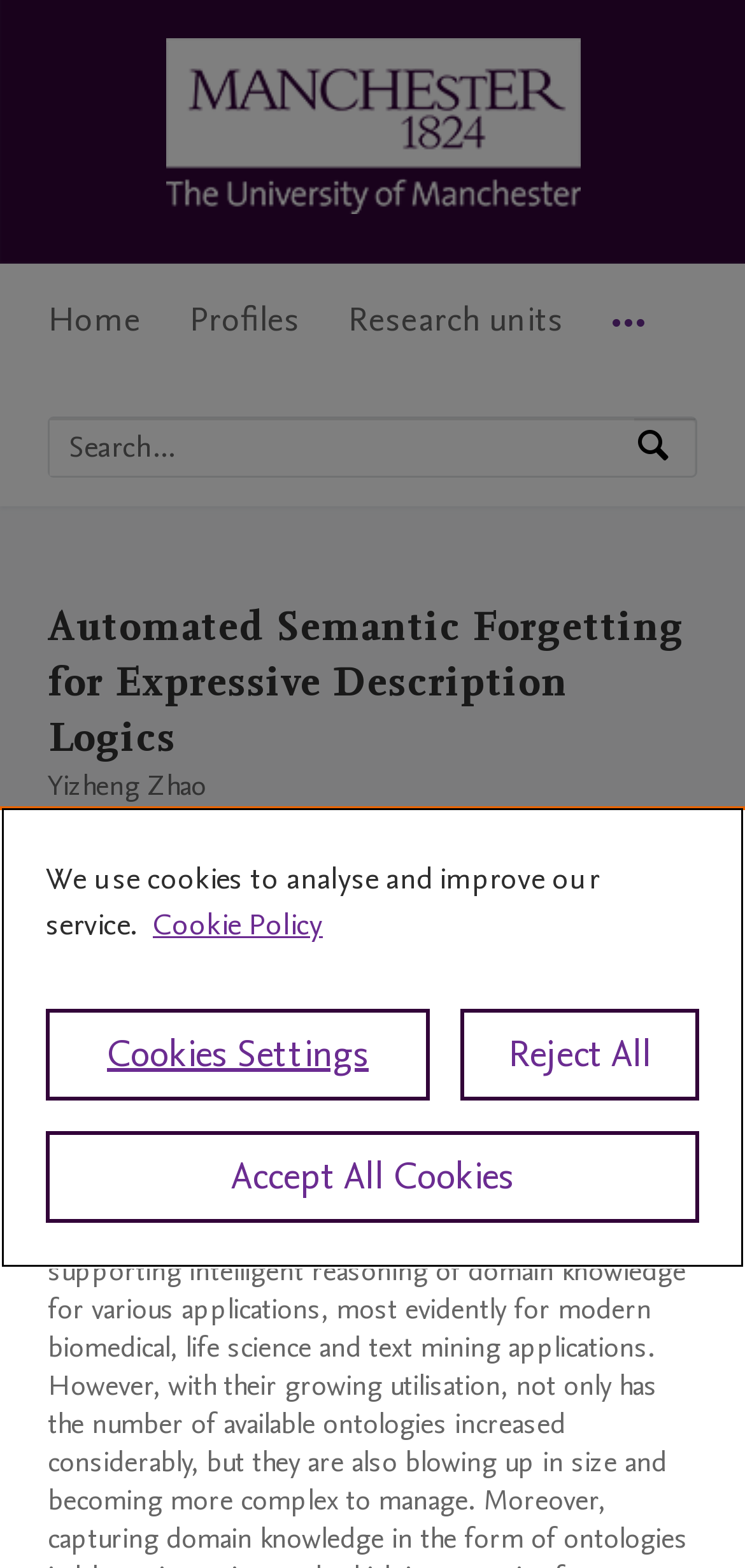Respond to the following question using a concise word or phrase: 
What is the department of the researcher?

Department of Computer Science